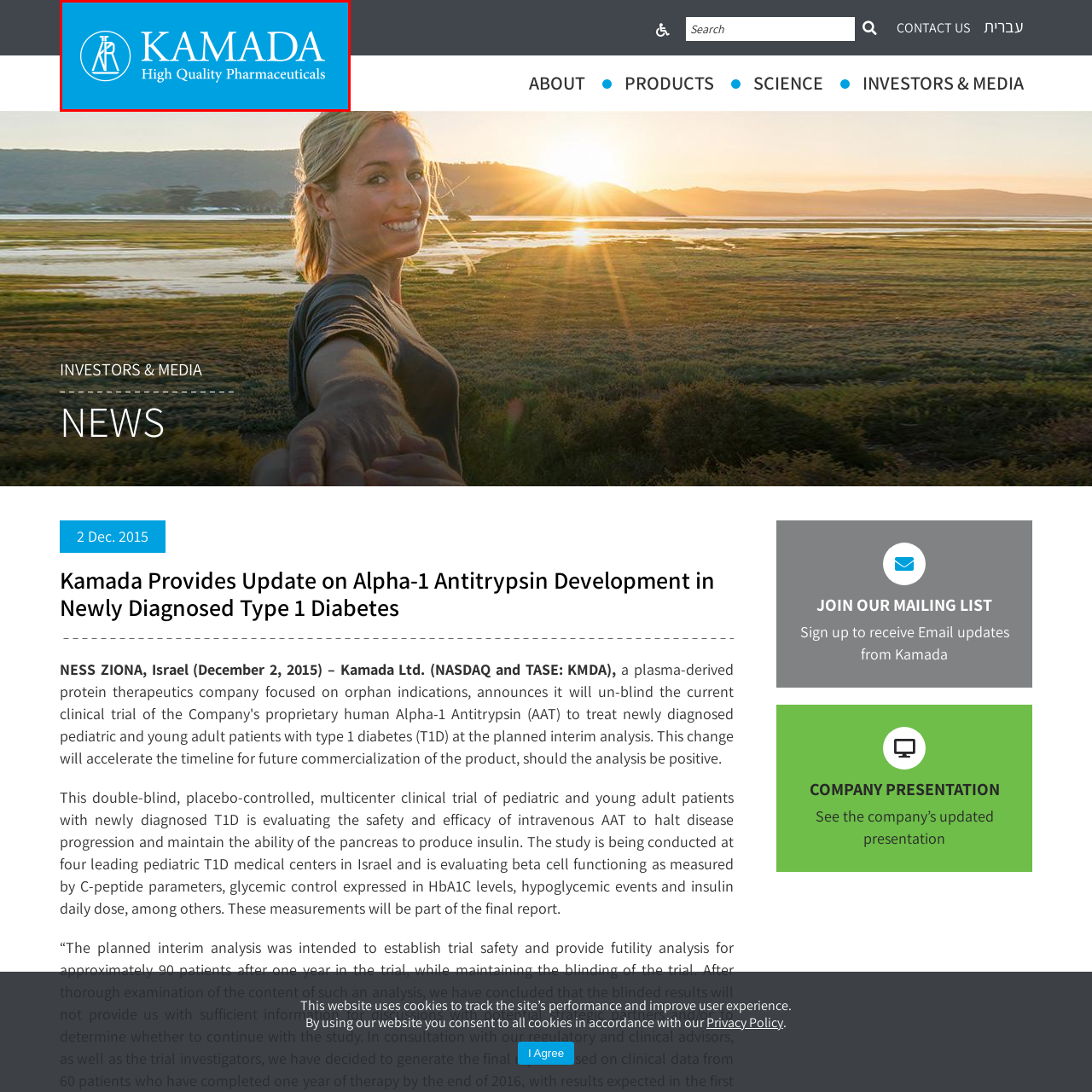Pay attention to the image encased in the red boundary and reply to the question using a single word or phrase:
What does the phrase beneath the name highlight?

Kamada's commitment